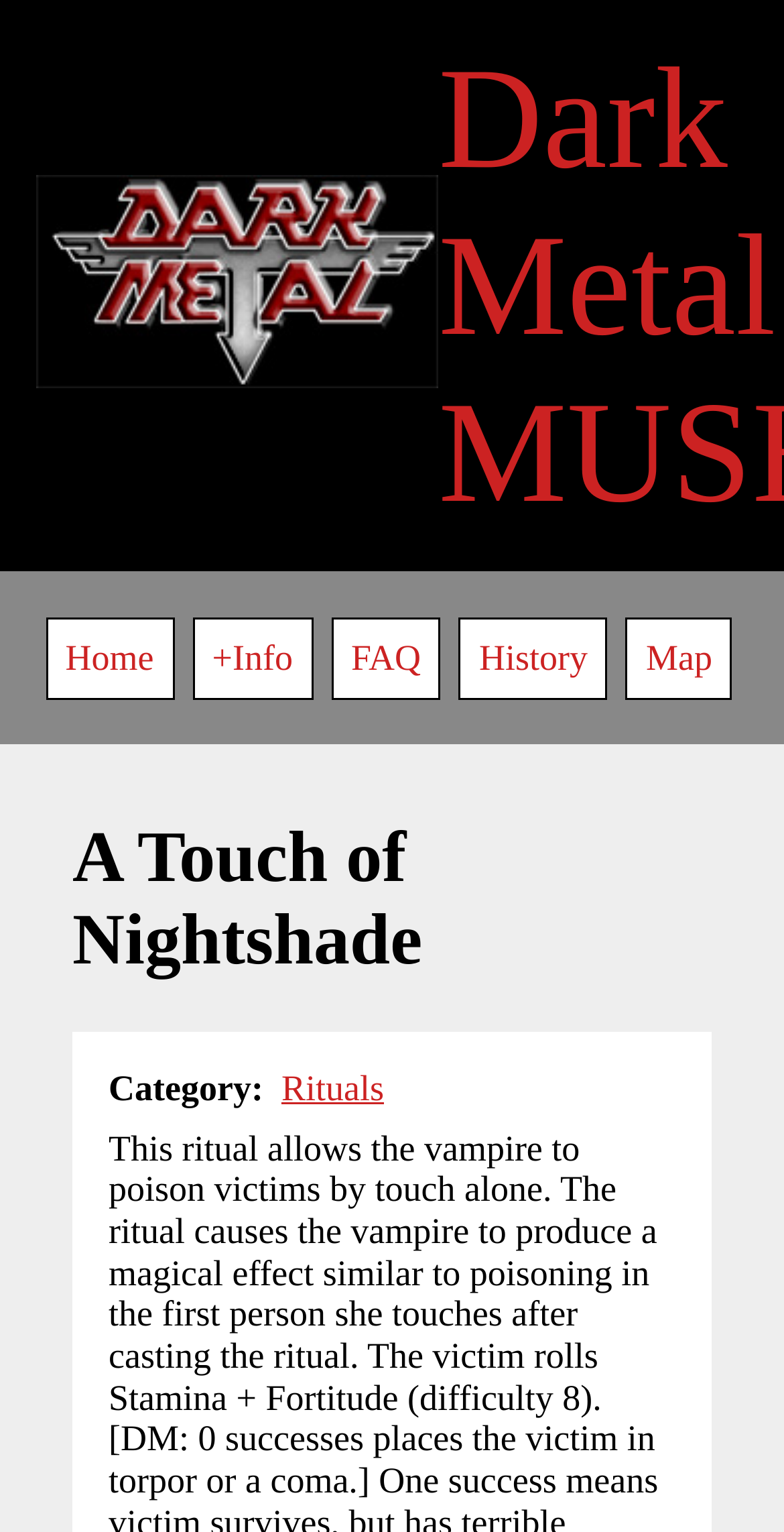Craft a detailed narrative of the webpage's structure and content.

The webpage is titled "A Touch of Nightshade | Dark Metal MUSH" and appears to be a website for a dark metal-themed online community or game. At the top-left corner, there is a "Skip to main content" link, allowing users to bypass the navigation menu and go directly to the main content.

The main navigation menu is located at the top of the page, spanning the entire width. It contains a heading labeled "Main navigation" and five links: "Home", "+Info", "FAQ", "History", and "Map". These links are arranged horizontally, with "Home" on the left and "Map" on the right.

Below the navigation menu, there is a large heading that reads "A Touch of Nightshade". This heading is centered and takes up most of the page's width. Below the heading, there are two elements: a static text labeled "Category" and a link labeled "Rituals". The "Category" text is located to the left of the "Rituals" link.

There are two "Home" links on the page, one located at the top-left corner as an image, and another within the main navigation menu. The image "Home" link is smaller and located above the main navigation menu.